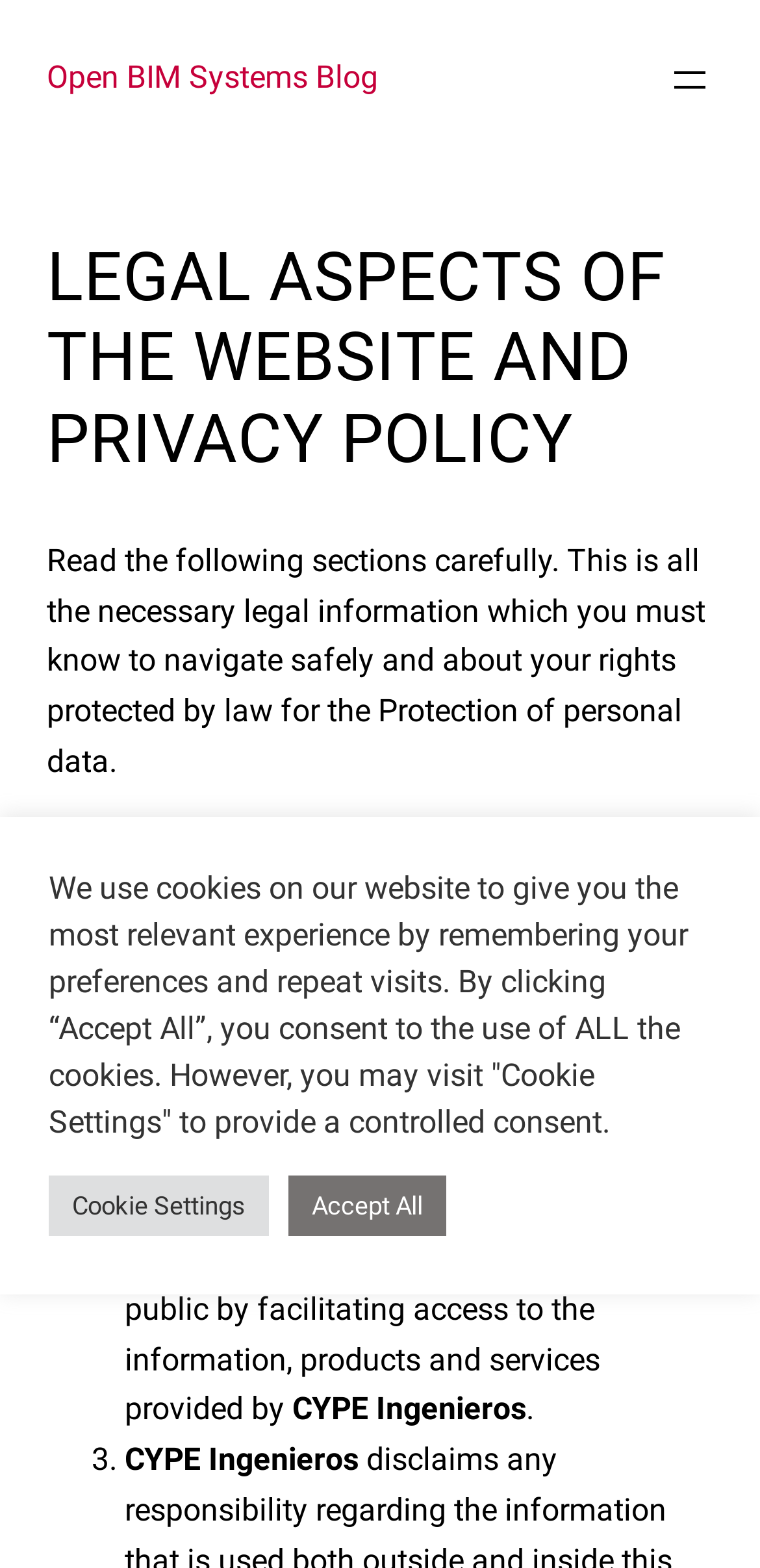Identify and generate the primary title of the webpage.

LEGAL ASPECTS OF THE WEBSITE AND PRIVACY POLICY